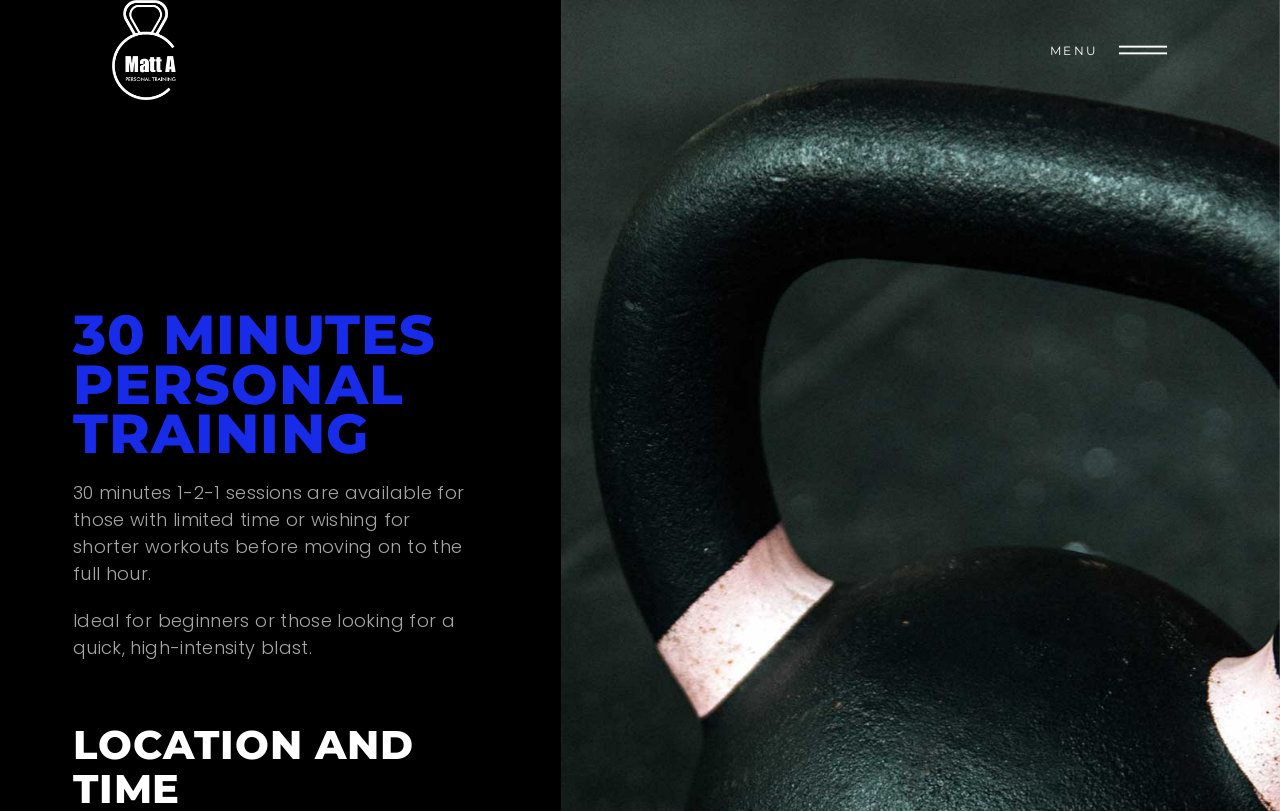Offer a thorough description of the webpage.

The webpage is about Matt Anderson's personal training services, specifically promoting 30-minute personal training sessions. At the top left corner, there is a logo consisting of three images: a main logo, a dark logo, and a light logo. 

On the top right corner, there is a "MENU" link accompanied by an image. 

Below the logo, there is a prominent heading "30 MINUTES PERSONAL TRAINING" in the middle of the page. 

Underneath this heading, there are two paragraphs of text, which are actually headings, describing the benefits of 30-minute personal training sessions. The first paragraph explains that these sessions are ideal for those with limited time or who want shorter workouts before moving on to a full hour. The second paragraph highlights that these sessions are suitable for beginners or those looking for a quick, high-intensity workout.

At the bottom of the page, there is another heading "LOCATION AND TIME", which likely provides information about the location and schedule of the personal training sessions.